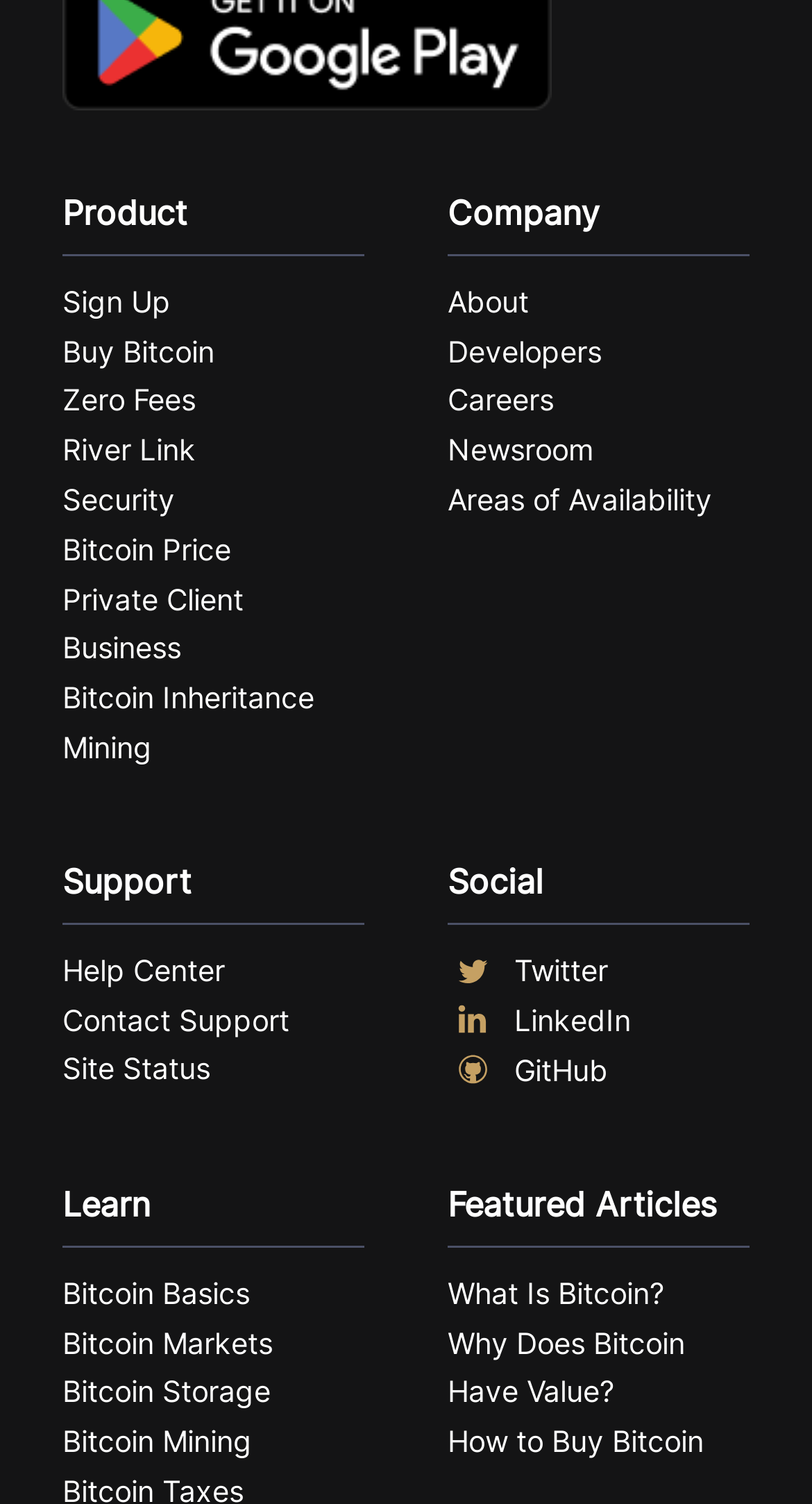What is the second link under the 'Company' heading?
Please provide a detailed answer to the question.

I examined the 'Company' heading with ID 196 and found the second link 'Developers' with ID 198, which has a bounding box coordinate of [0.551, 0.217, 0.923, 0.25].